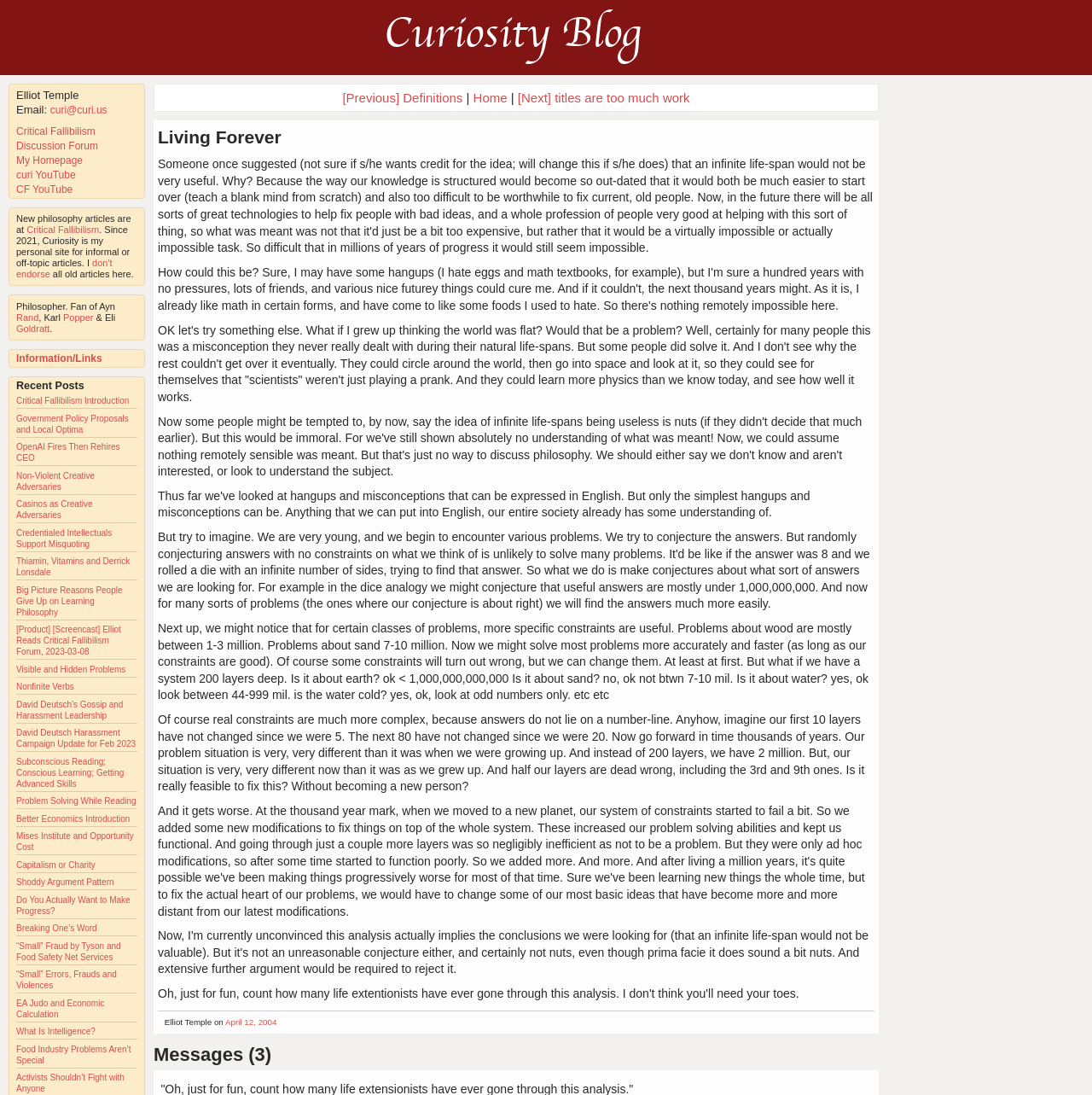Use a single word or phrase to answer the following:
What is the topic of the blog post?

Living Forever